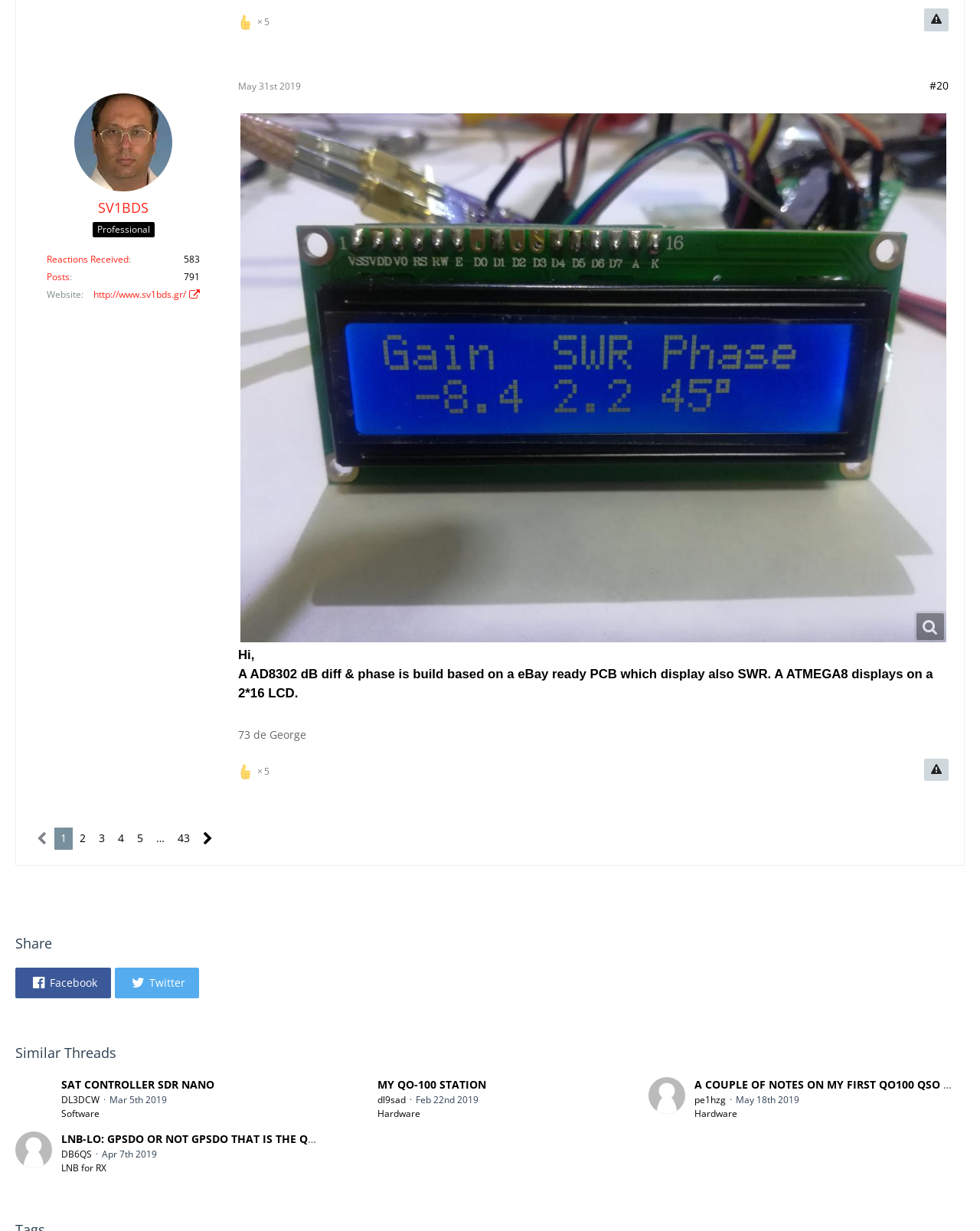Using the description: "parent_node: MY QO-100 STATION", identify the bounding box of the corresponding UI element in the screenshot.

[0.339, 0.875, 0.376, 0.91]